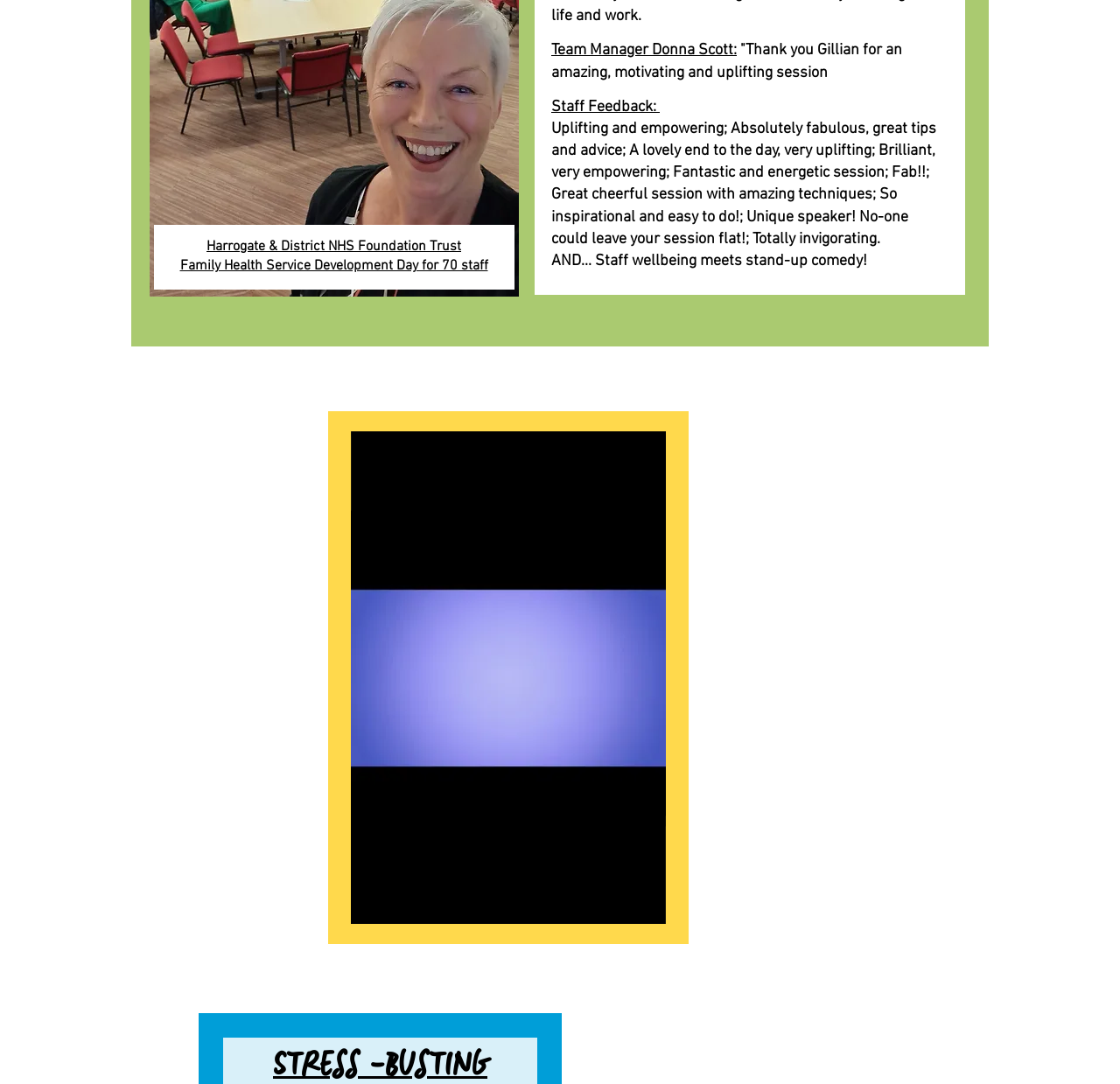Respond to the question with just a single word or phrase: 
What is the sentiment of the staff feedback?

Positive